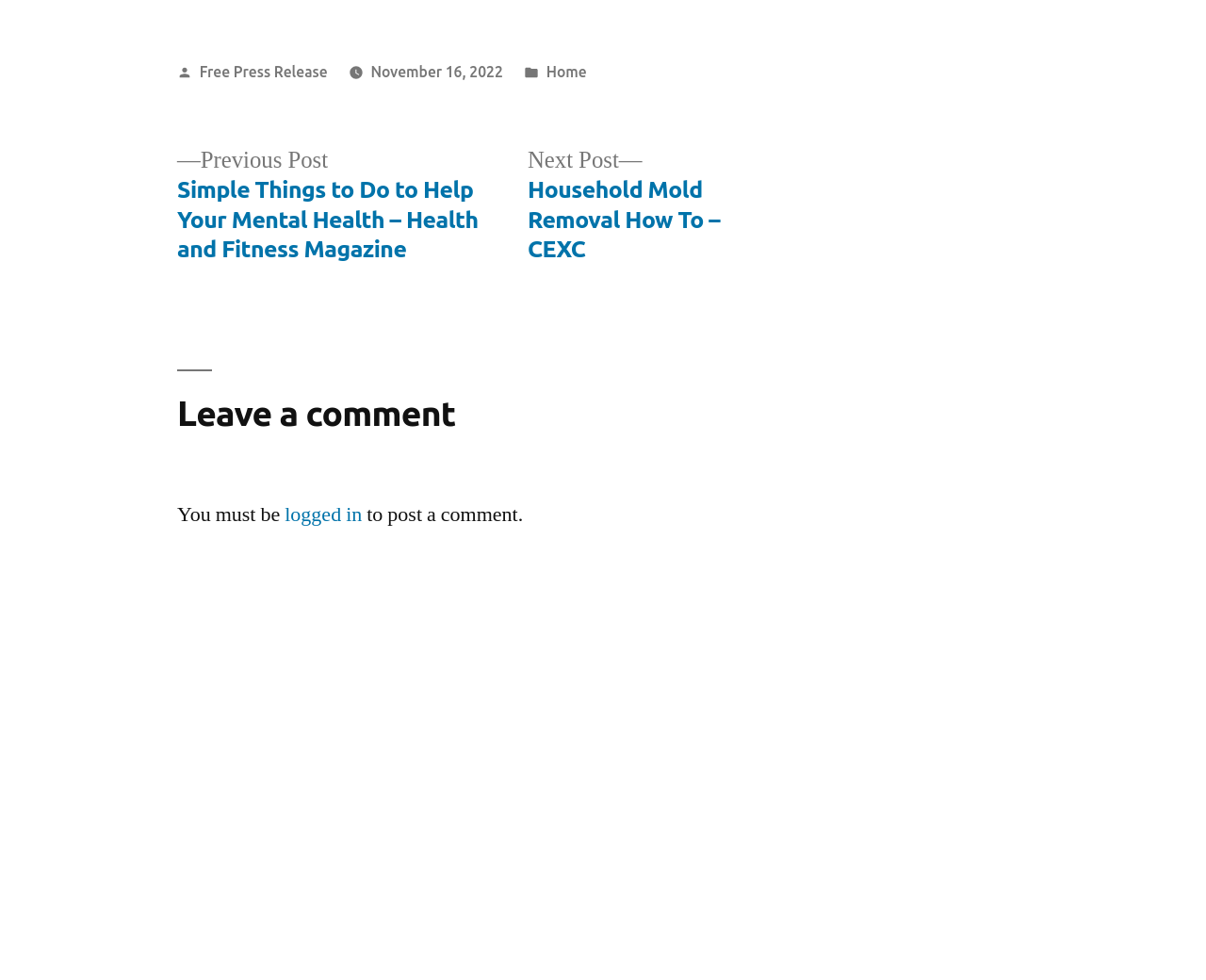What is the category of the post?
Refer to the image and provide a thorough answer to the question.

I found the category of the post by looking at the link element with the text 'Home' in the footer section of the webpage.